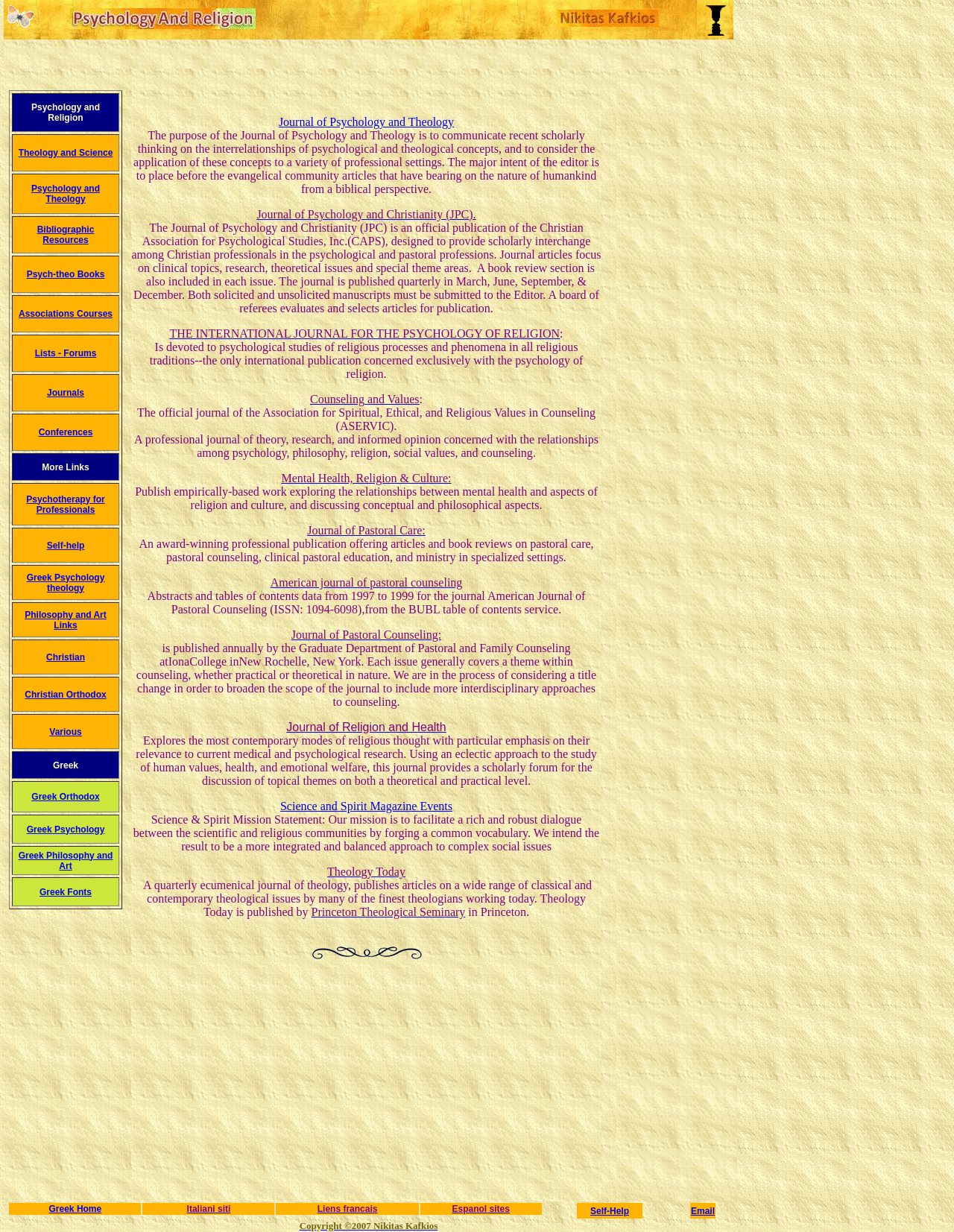Specify the bounding box coordinates of the area that needs to be clicked to achieve the following instruction: "Explore the resources for Psychotherapy for Professionals".

[0.028, 0.401, 0.11, 0.418]